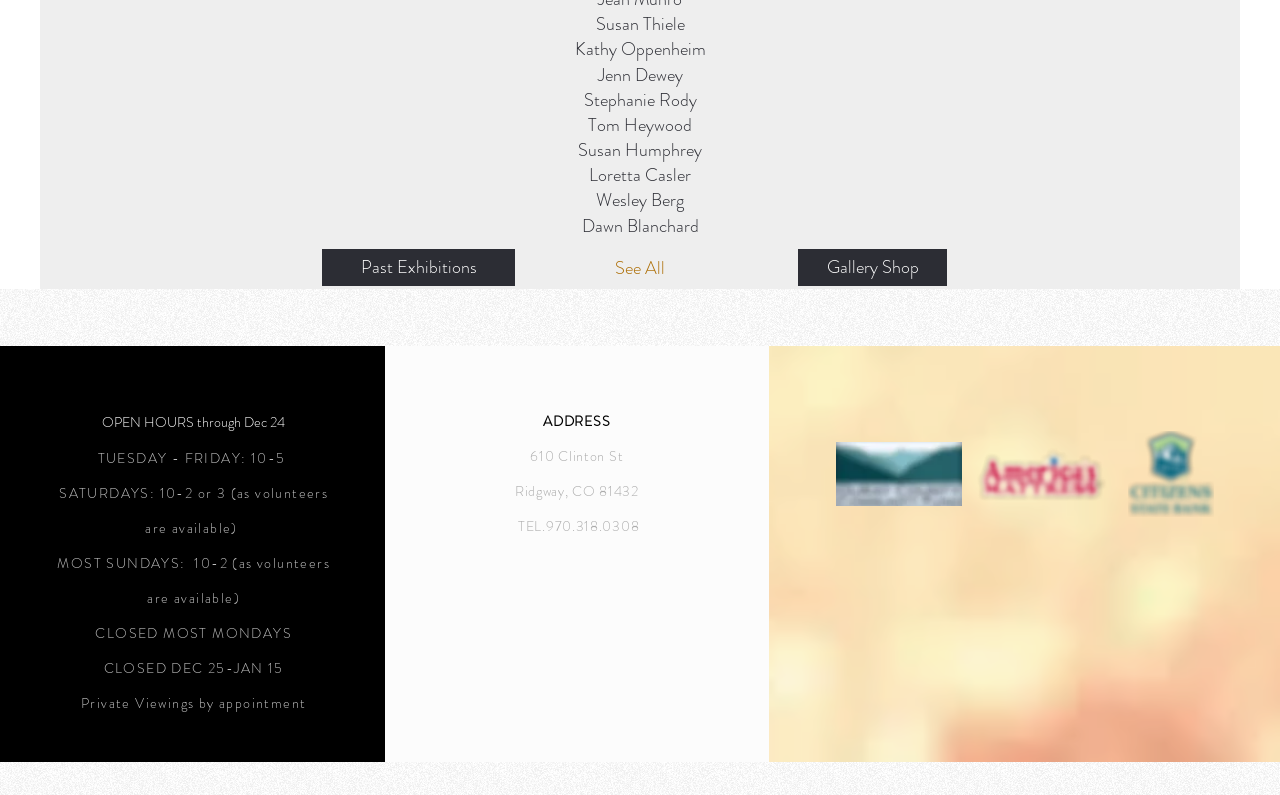Determine the bounding box for the UI element described here: "Munch78113".

None